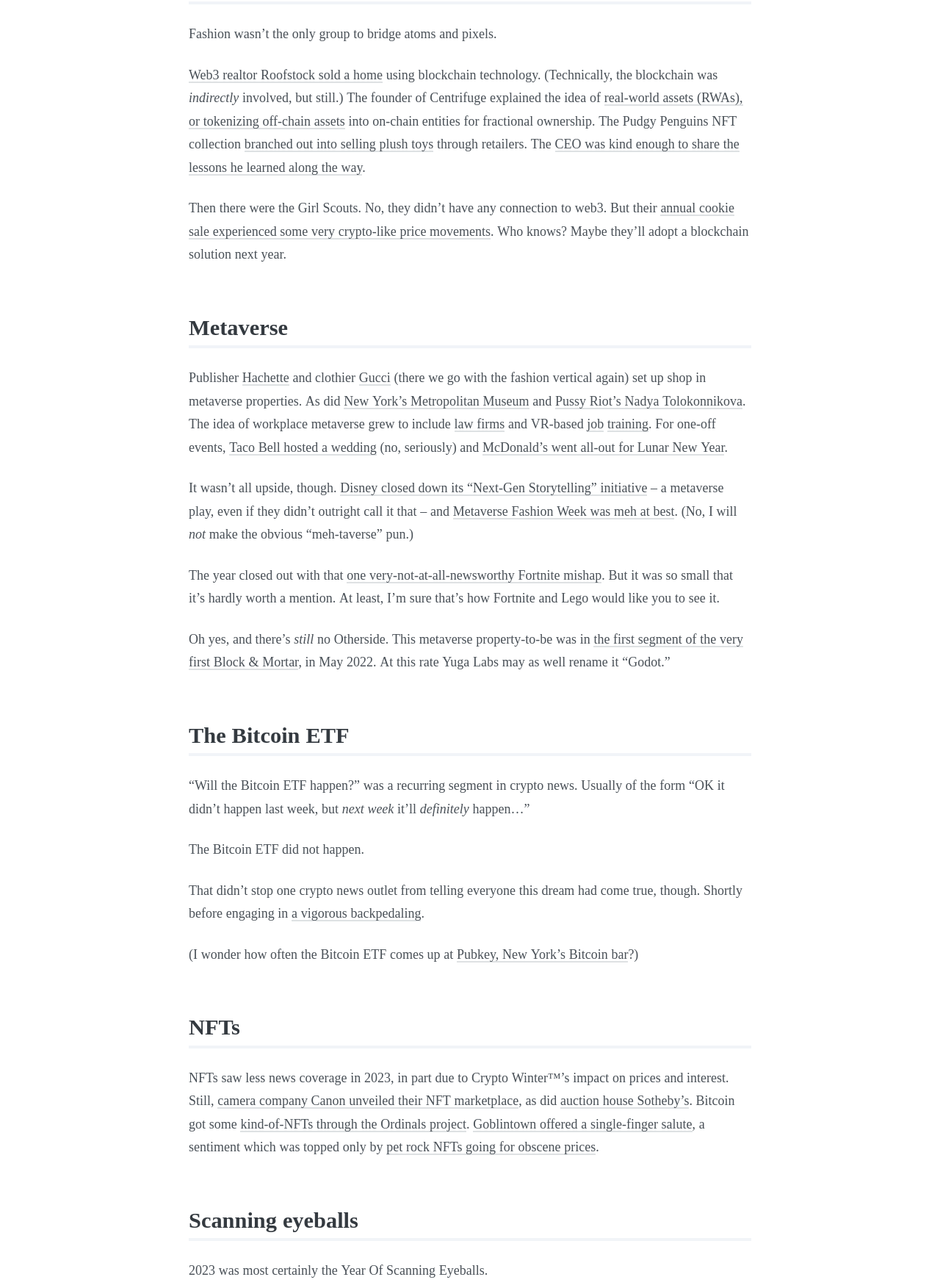Please specify the bounding box coordinates of the clickable region to carry out the following instruction: "Check the post by BSAFC Media Team". The coordinates should be four float numbers between 0 and 1, in the format [left, top, right, bottom].

None